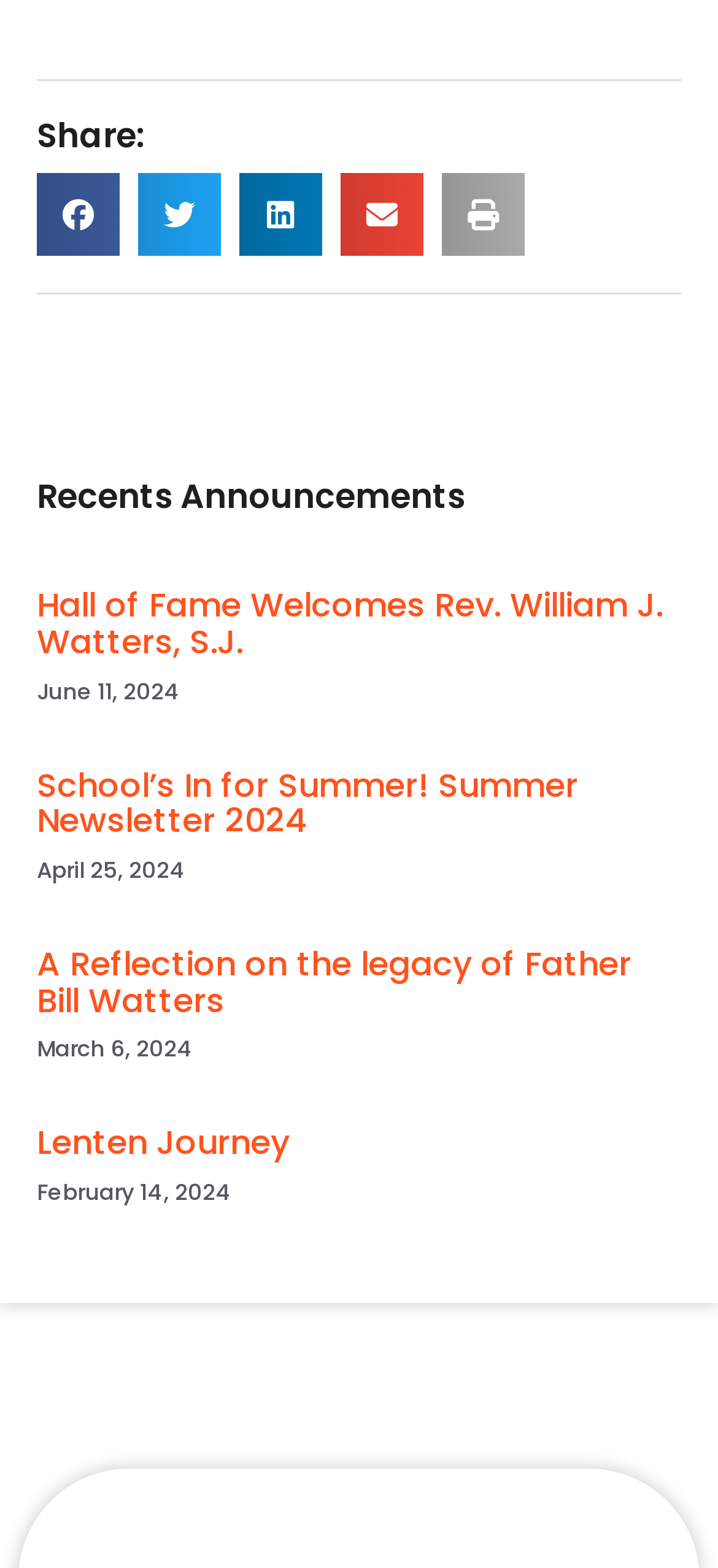Can you find the bounding box coordinates for the element that needs to be clicked to execute this instruction: "Explore Lenten Journey"? The coordinates should be given as four float numbers between 0 and 1, i.e., [left, top, right, bottom].

[0.051, 0.714, 0.403, 0.743]